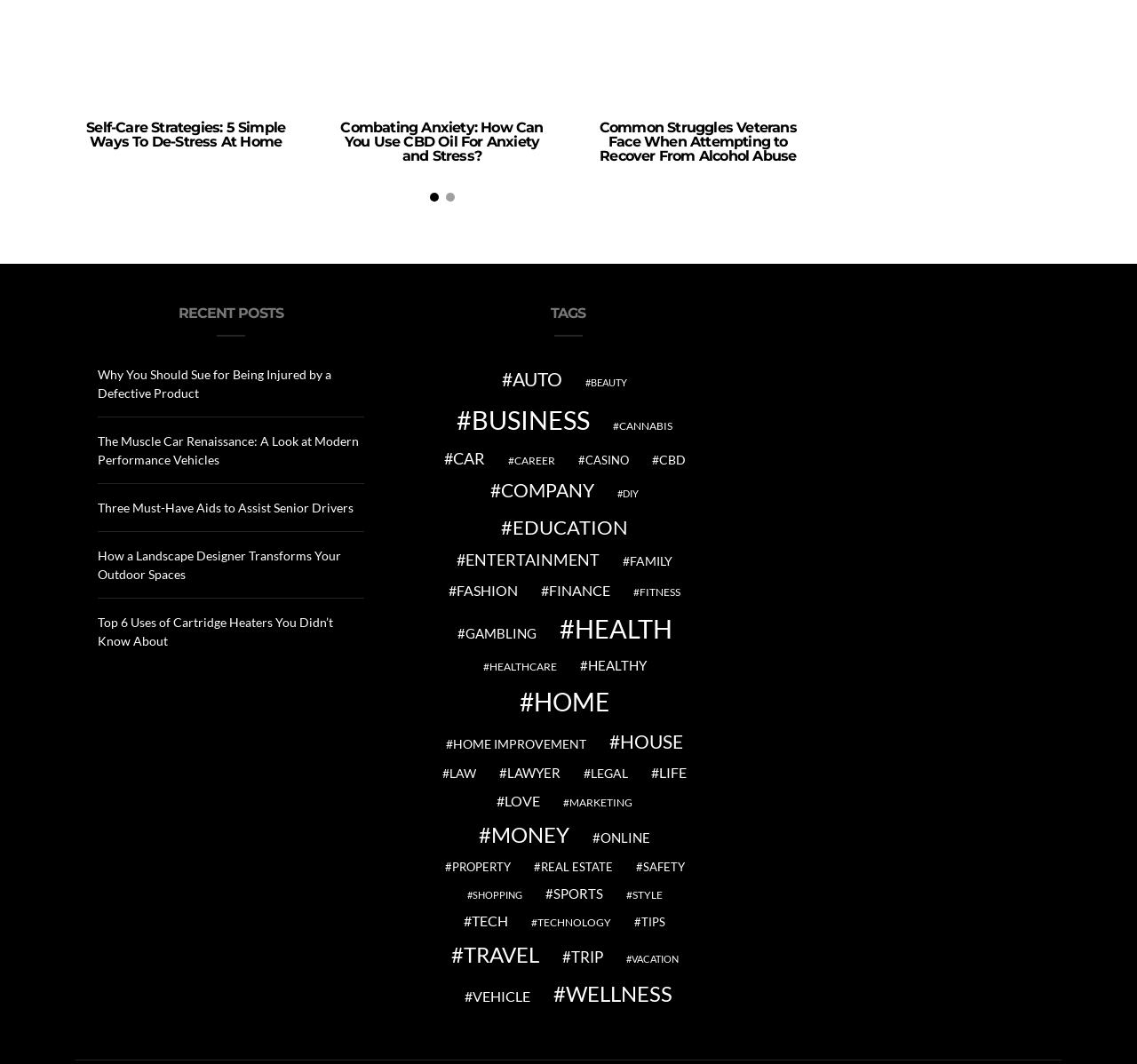Please provide a detailed answer to the question below based on the screenshot: 
What is the category with the most items?

I scanned the list of tags and found that 'Health' has the most items, with 204 items listed.